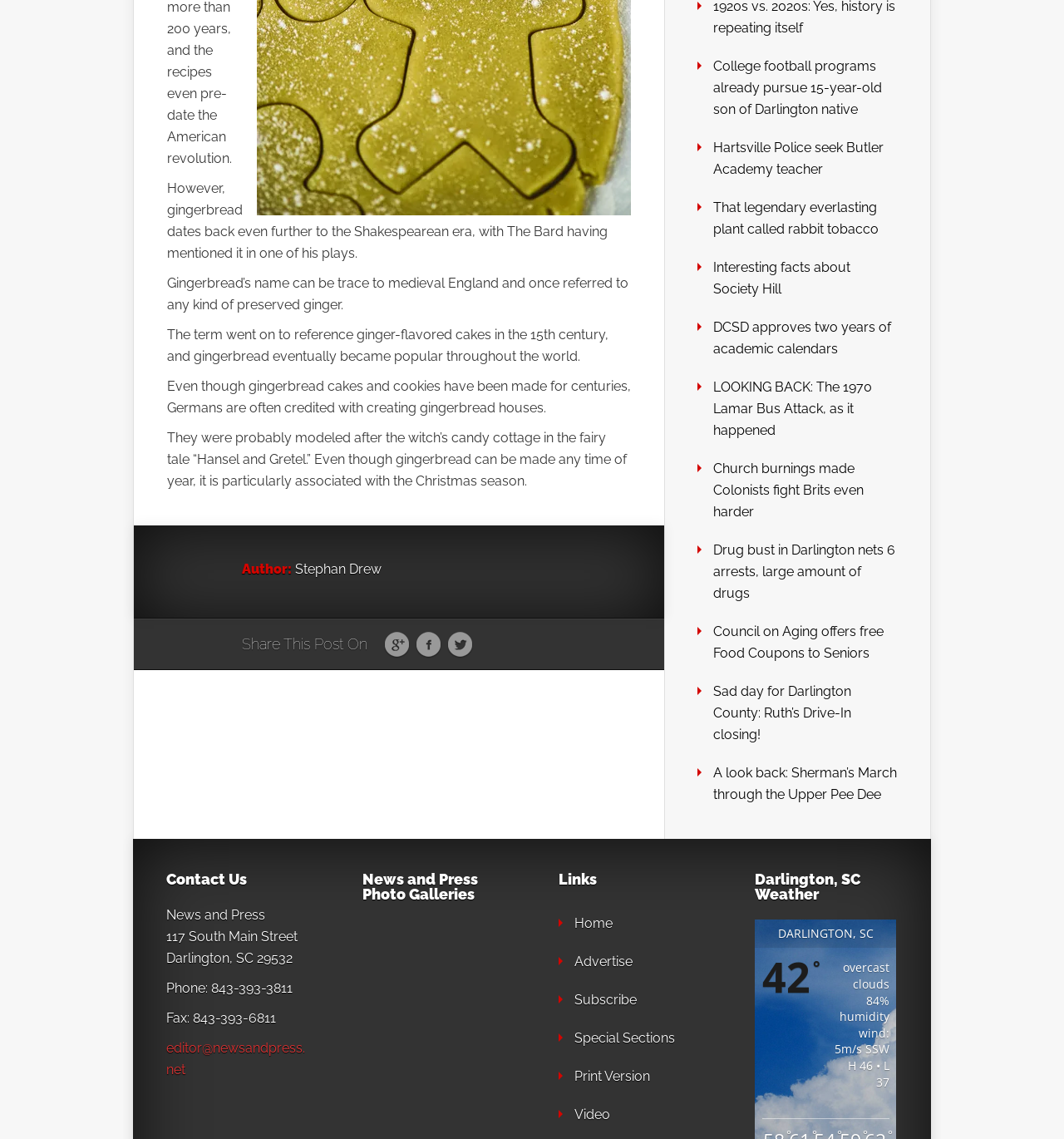What are the links to social media platforms?
Craft a detailed and extensive response to the question.

The links to social media platforms can be found at the bottom of the article, where it says 'Share This Post On' and lists the links to Google, Facebook, and Twitter.